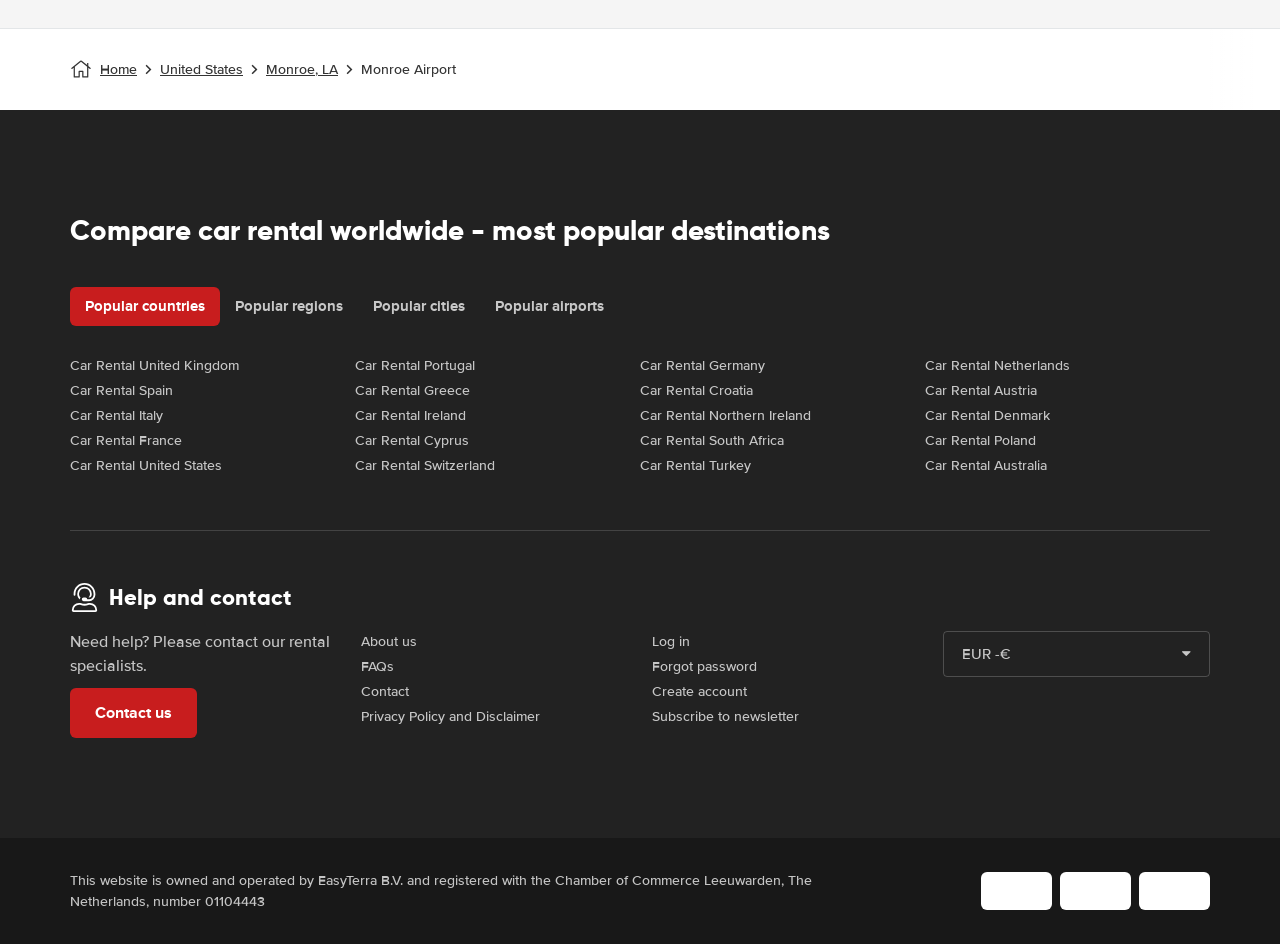Find the bounding box of the UI element described as follows: "Home".

[0.078, 0.062, 0.107, 0.085]